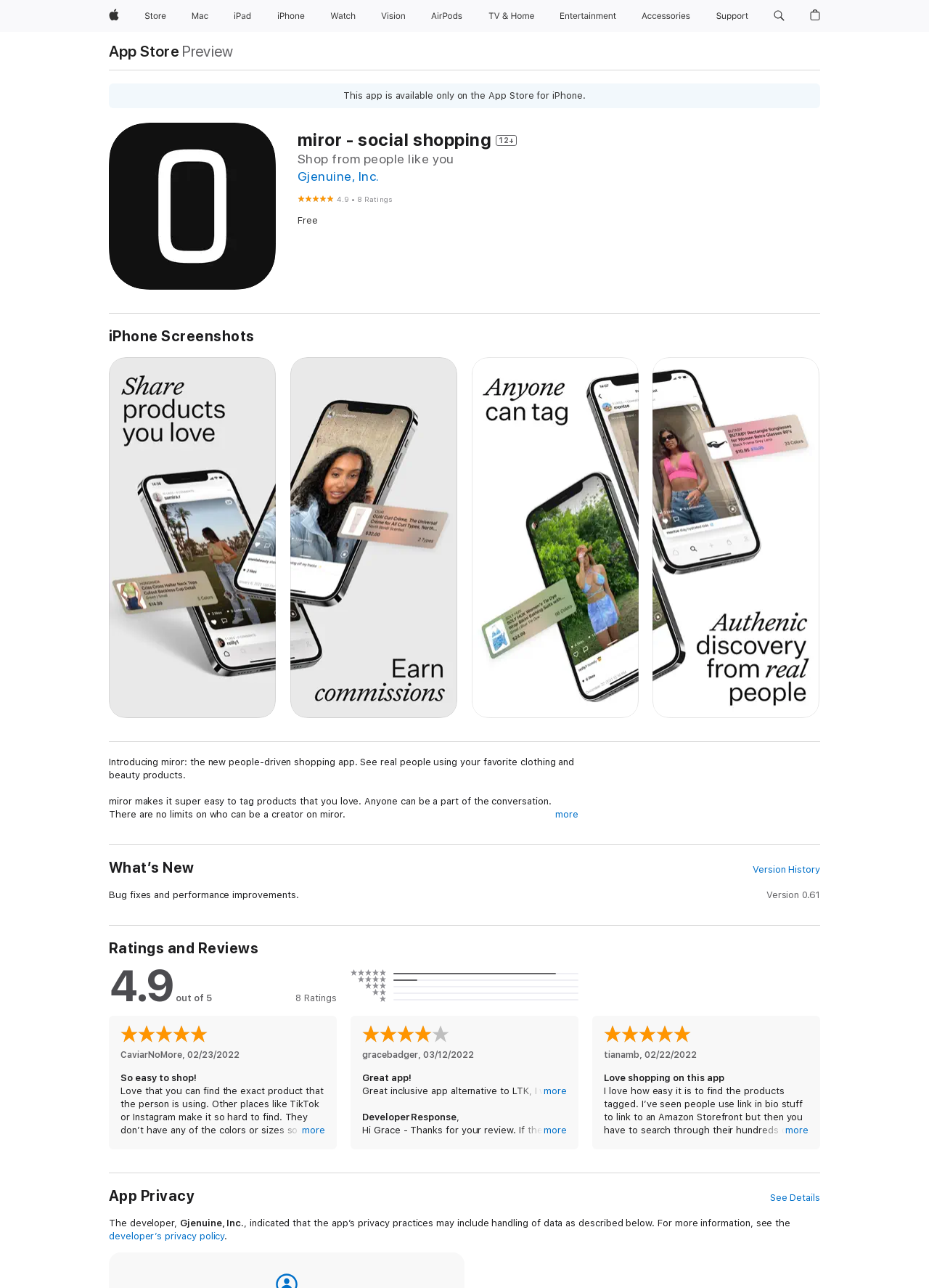Please reply to the following question with a single word or a short phrase:
How many ratings does the miror app have?

8 Ratings